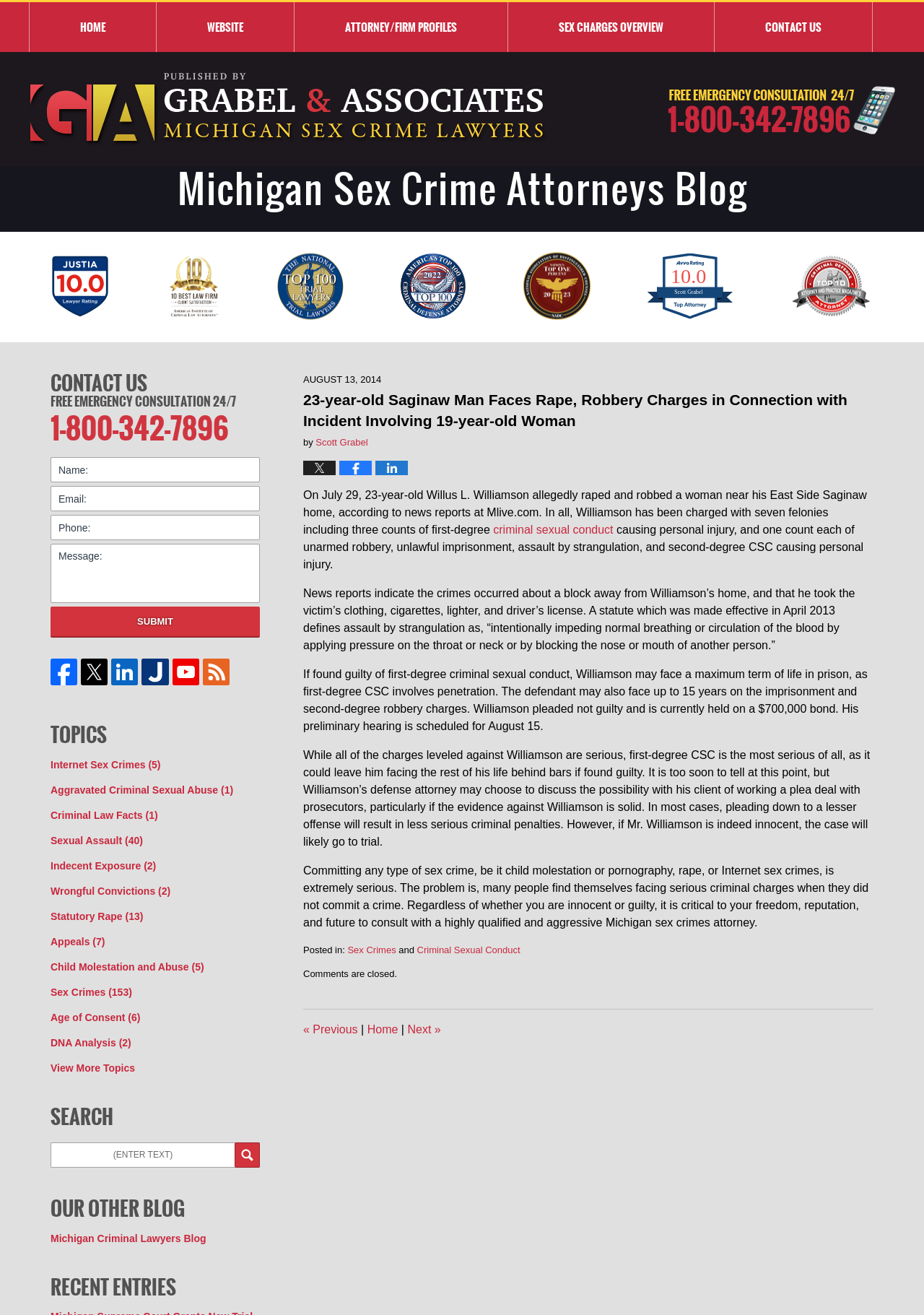Detail the various sections and features of the webpage.

This webpage is a blog post from the Michigan Sex Crime Attorneys Blog, dated August 13, 2014. The post is titled "23-year-old Saginaw Man Faces Rape, Robbery Charges in Connection with Incident Involving 19-year-old Woman." 

At the top of the page, there is a header section with a logo and several links, including "HOME", "WEBSITE", "ATTORNEY/FIRM PROFILES", "SEX CHARGES OVERVIEW", and "CONTACT US". Below this, there are several badges and ratings from organizations such as Justia, the American Institute of Criminal Law Attorneys, and The National Trial Lawyers.

The main content of the page is the blog post, which describes a news report about a 23-year-old man who allegedly raped and robbed a woman near his home in Saginaw. The post provides details about the charges the man is facing, including seven felonies, and the potential penalties he may face if found guilty.

The blog post is divided into several paragraphs, with links to related topics such as "criminal sexual conduct" and "assault by strangulation". There are also social media links at the bottom of the post, allowing users to share the content on Facebook, Twitter, and LinkedIn.

In the footer section, there are links to related topics, including "Sex Crimes" and "Criminal Sexual Conduct", as well as a call to action to contact the law firm for a free emergency consultation. There are also several text boxes and a "SUBMIT" button, likely for users to request more information or schedule a consultation. Finally, there are links to the law firm's social media profiles, including Facebook, Twitter, LinkedIn, and YouTube.